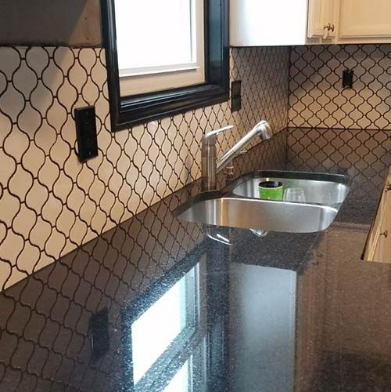Please give a succinct answer using a single word or phrase:
What is the color of the object inside the sink?

Green